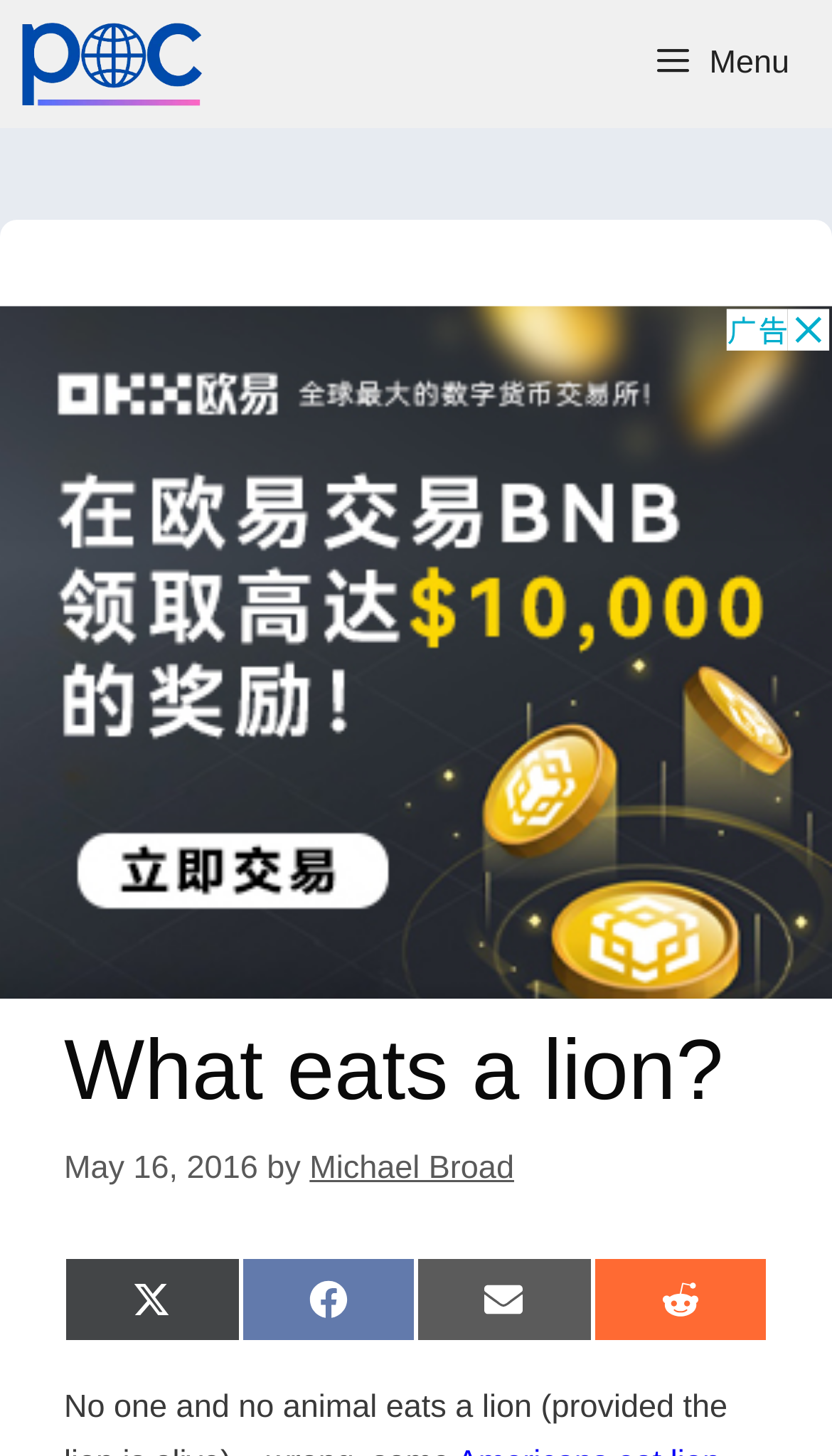Answer the question below with a single word or a brief phrase: 
How many social media sharing options are available?

4